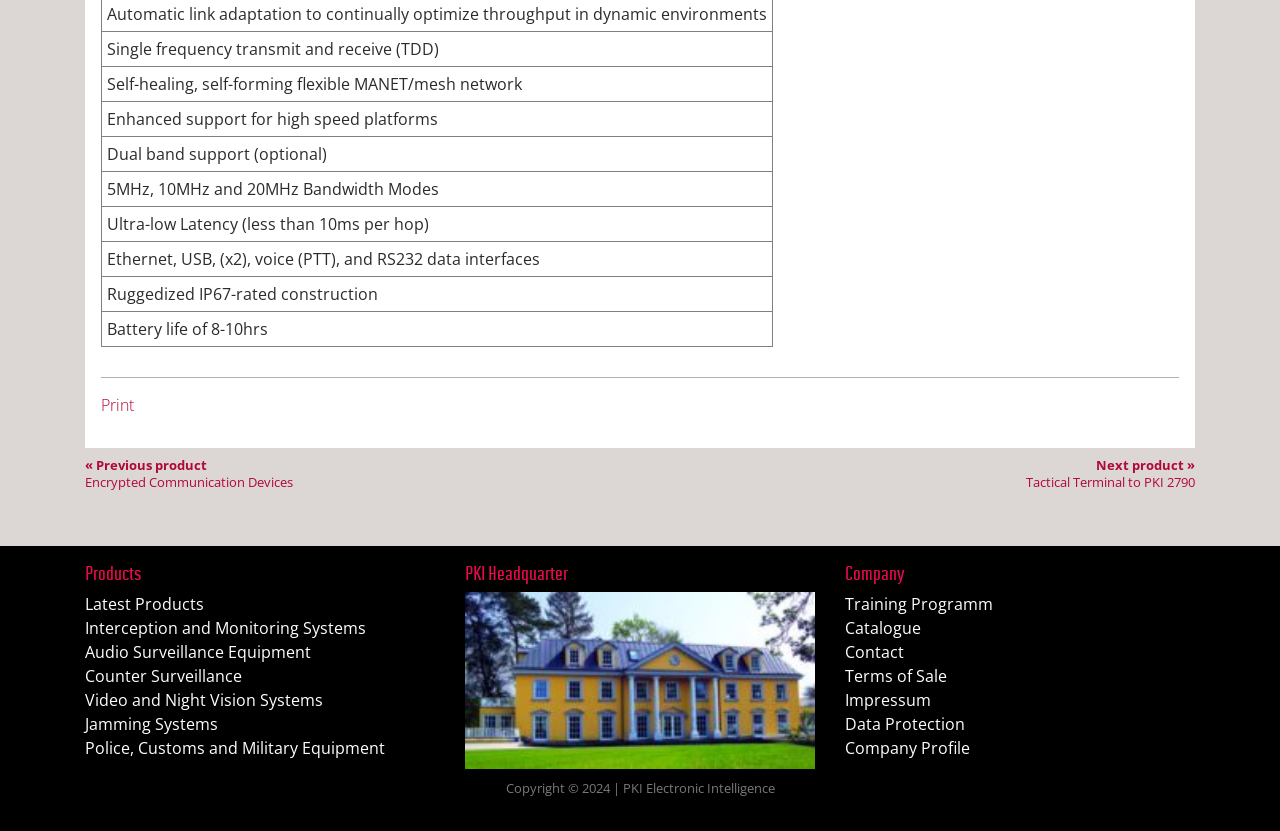Provide a brief response to the question below using one word or phrase:
How many links are present in the 'Products' section?

7